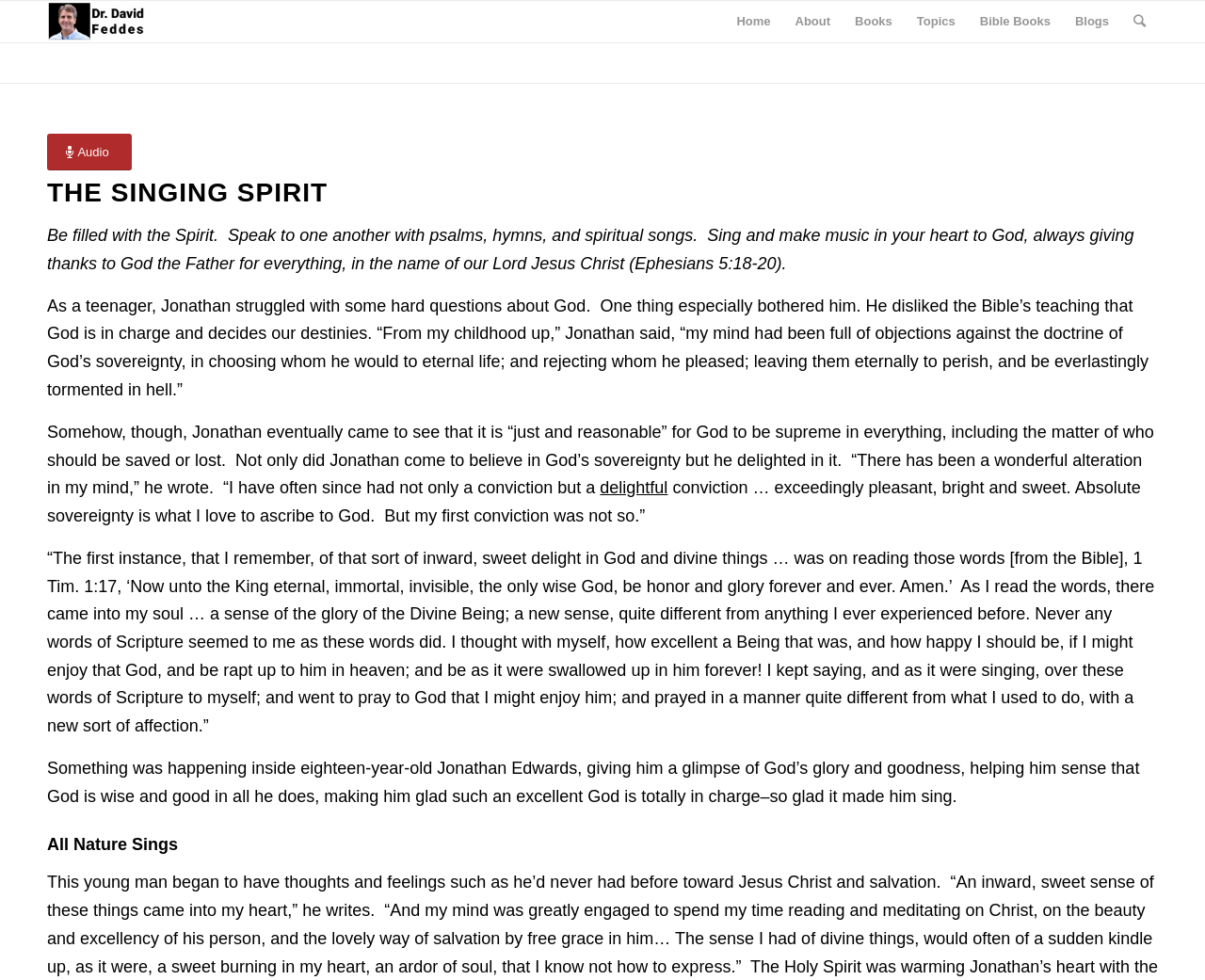What is the name of the author?
Please answer the question with a single word or phrase, referencing the image.

David Feddes